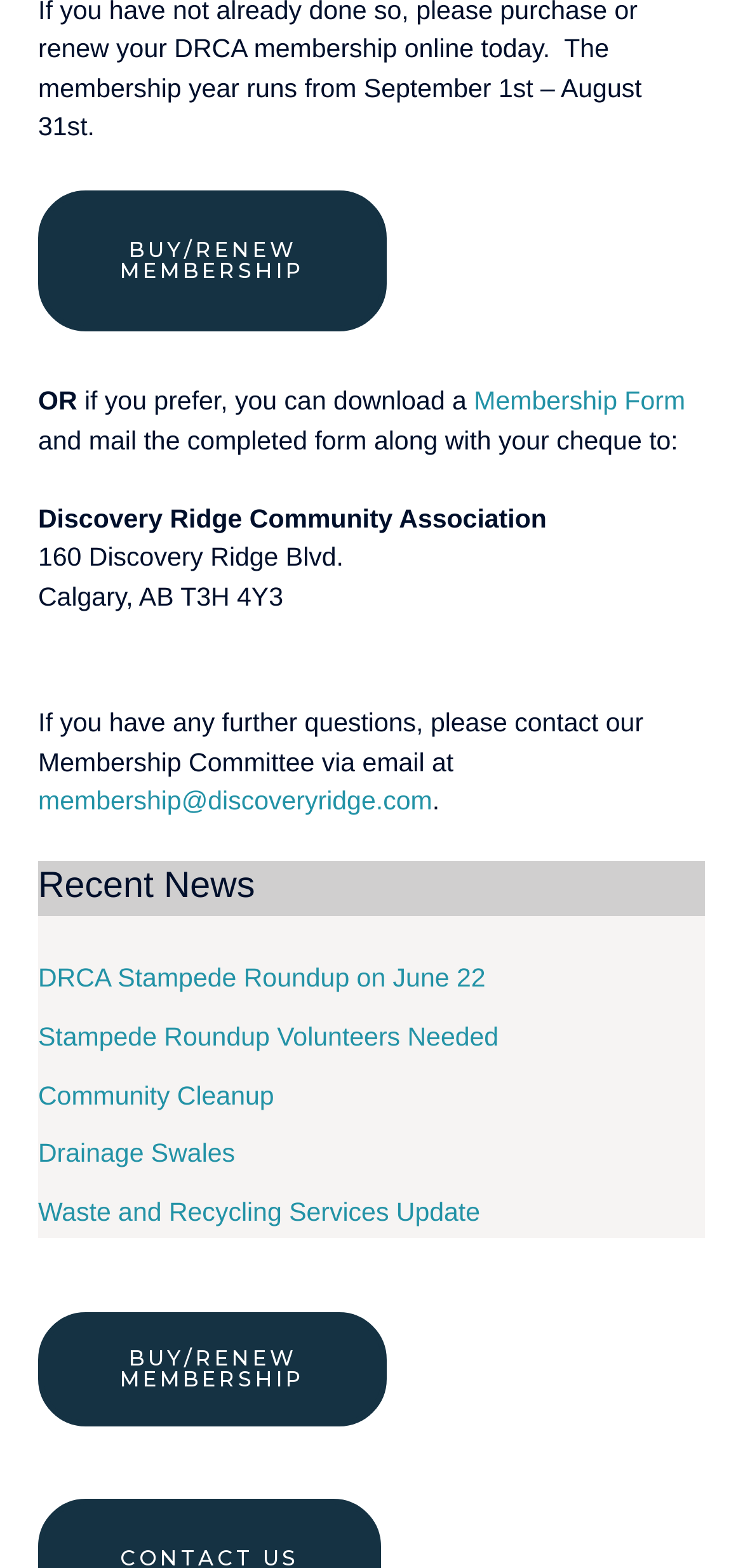What is the purpose of the webpage?
Based on the image, provide a one-word or brief-phrase response.

Membership and community information